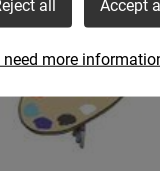From the details in the image, provide a thorough response to the question: What is the significance of the artist's palette?

The artist's palette is a symbol of creativity and artistic expression, and its presence on the webpage highlights the importance of art in fostering curiosity and skill development among children at St Ethelbert's, which suggests that the palette represents creativity and artistic expression.